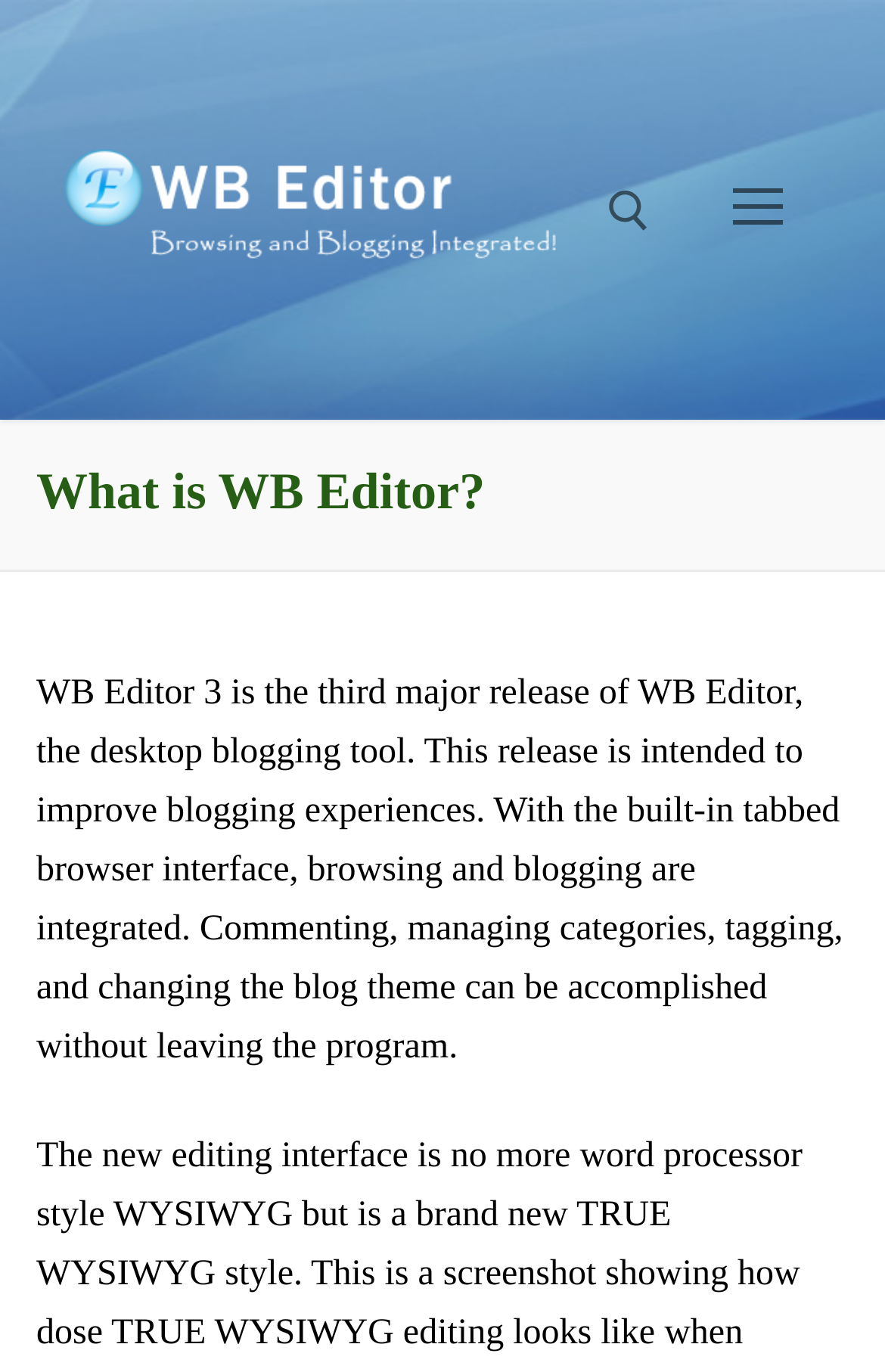Give the bounding box coordinates for this UI element: "Menu". The coordinates should be four float numbers between 0 and 1, arranged as [left, top, right, bottom].

[0.775, 0.119, 0.938, 0.187]